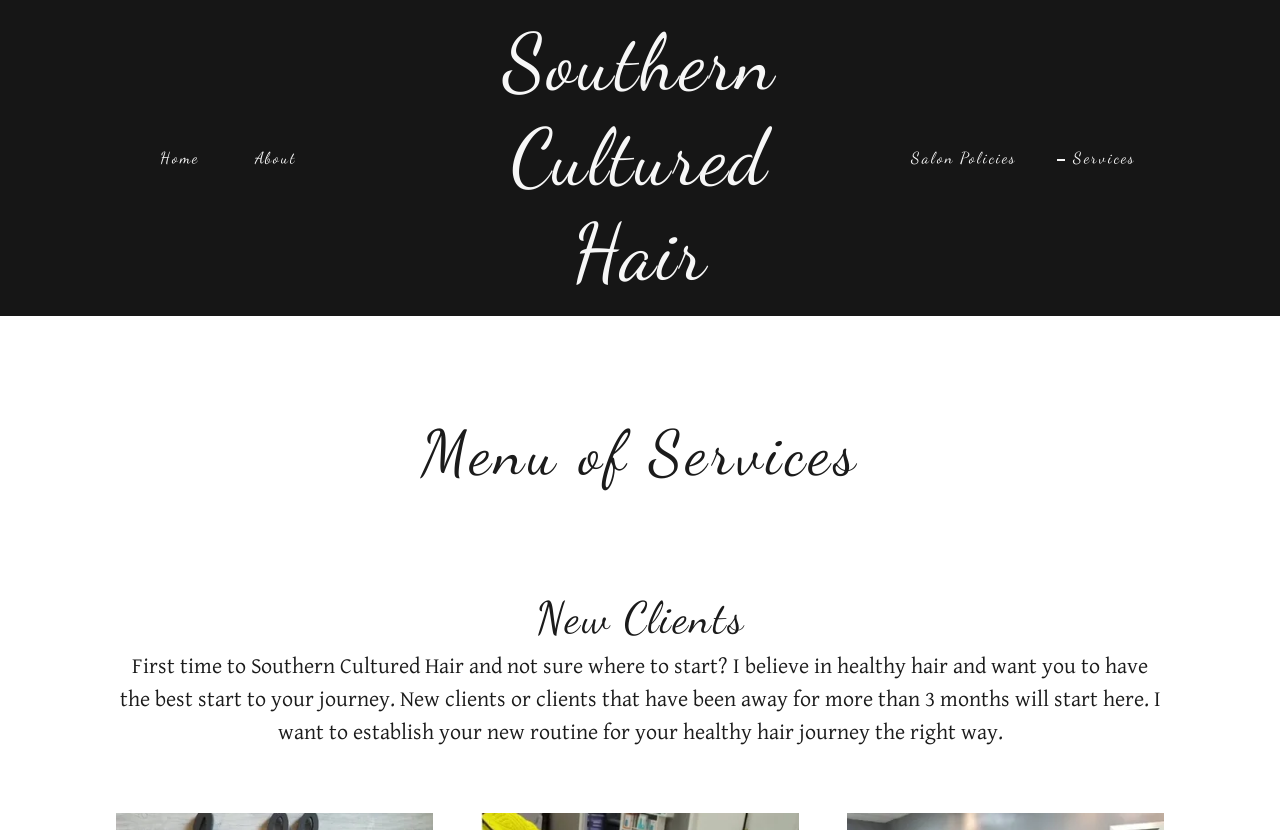Determine the bounding box coordinates of the UI element that matches the following description: "Salon Policies". The coordinates should be four float numbers between 0 and 1 in the format [left, top, right, bottom].

[0.695, 0.169, 0.799, 0.212]